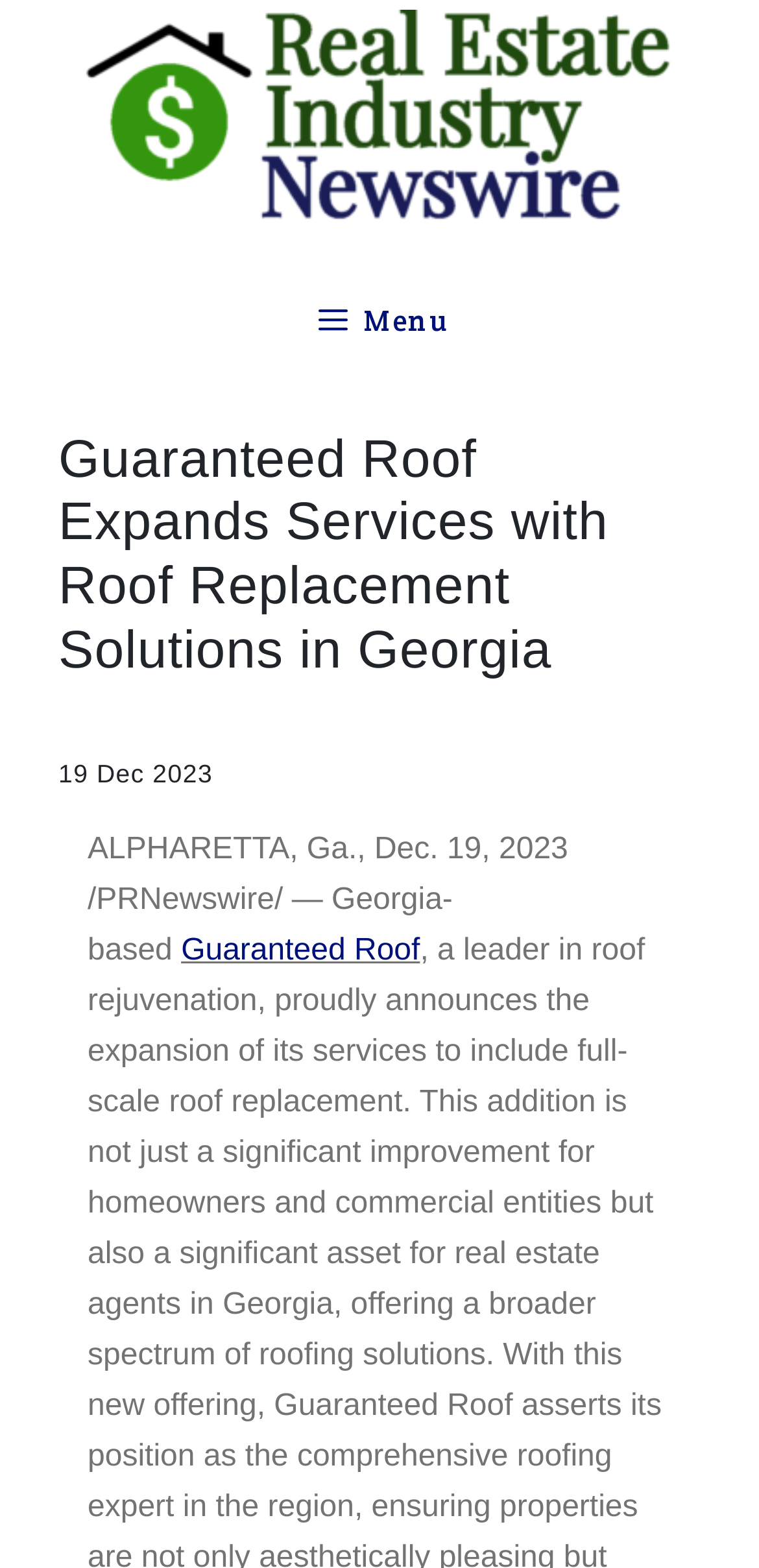Determine the bounding box coordinates of the UI element that matches the following description: "alt="Real Estate Industry Newswire"". The coordinates should be four float numbers between 0 and 1 in the format [left, top, right, bottom].

[0.103, 0.063, 0.897, 0.085]